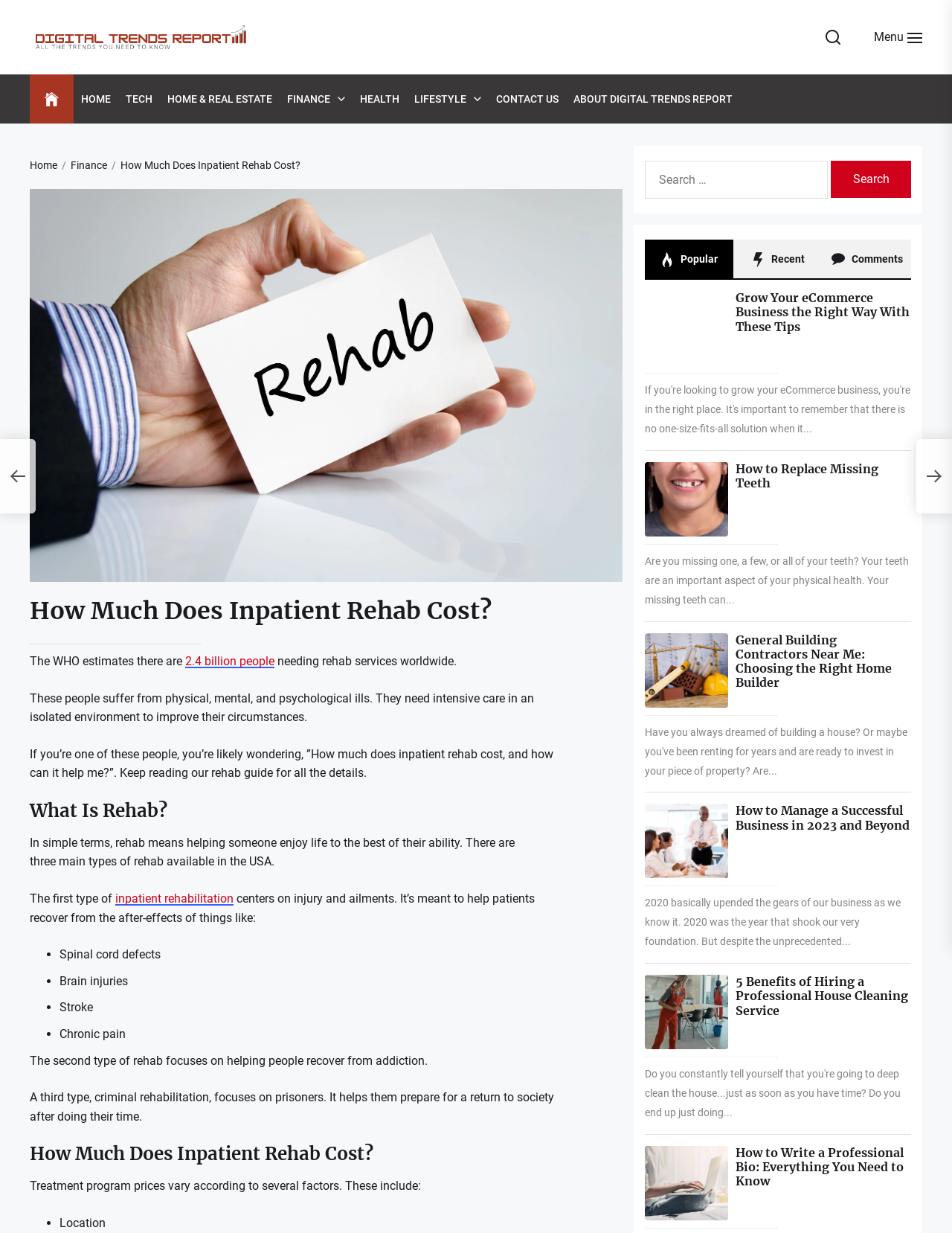Extract the main headline from the webpage and generate its text.

How Much Does Inpatient Rehab Cost?